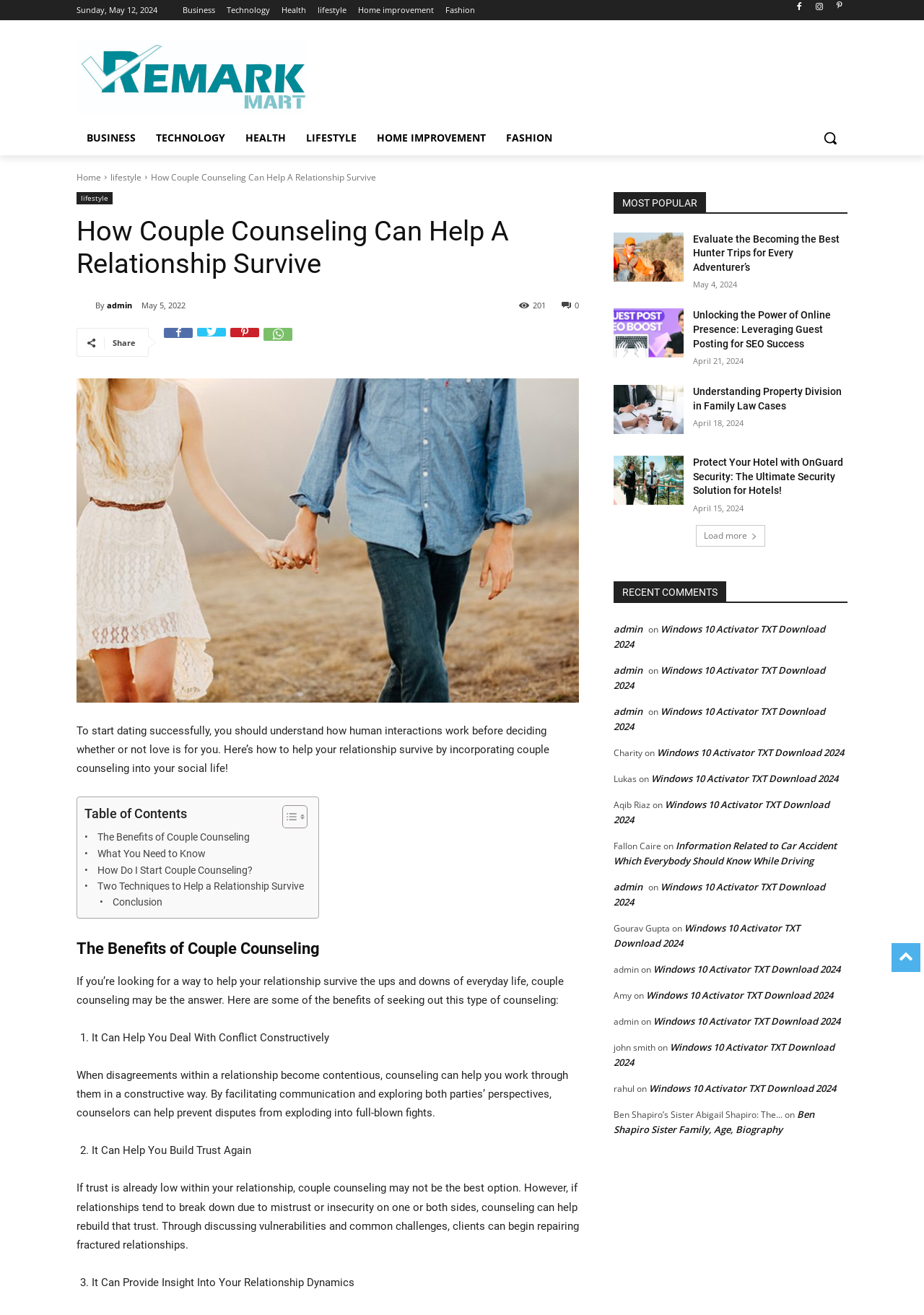What is the date of the article 'How Couple Counseling Can Help A Relationship Survive'?
Please ensure your answer to the question is detailed and covers all necessary aspects.

I found the date by looking at the time element with the text 'May 5, 2022' which is located below the author's name 'admin'.